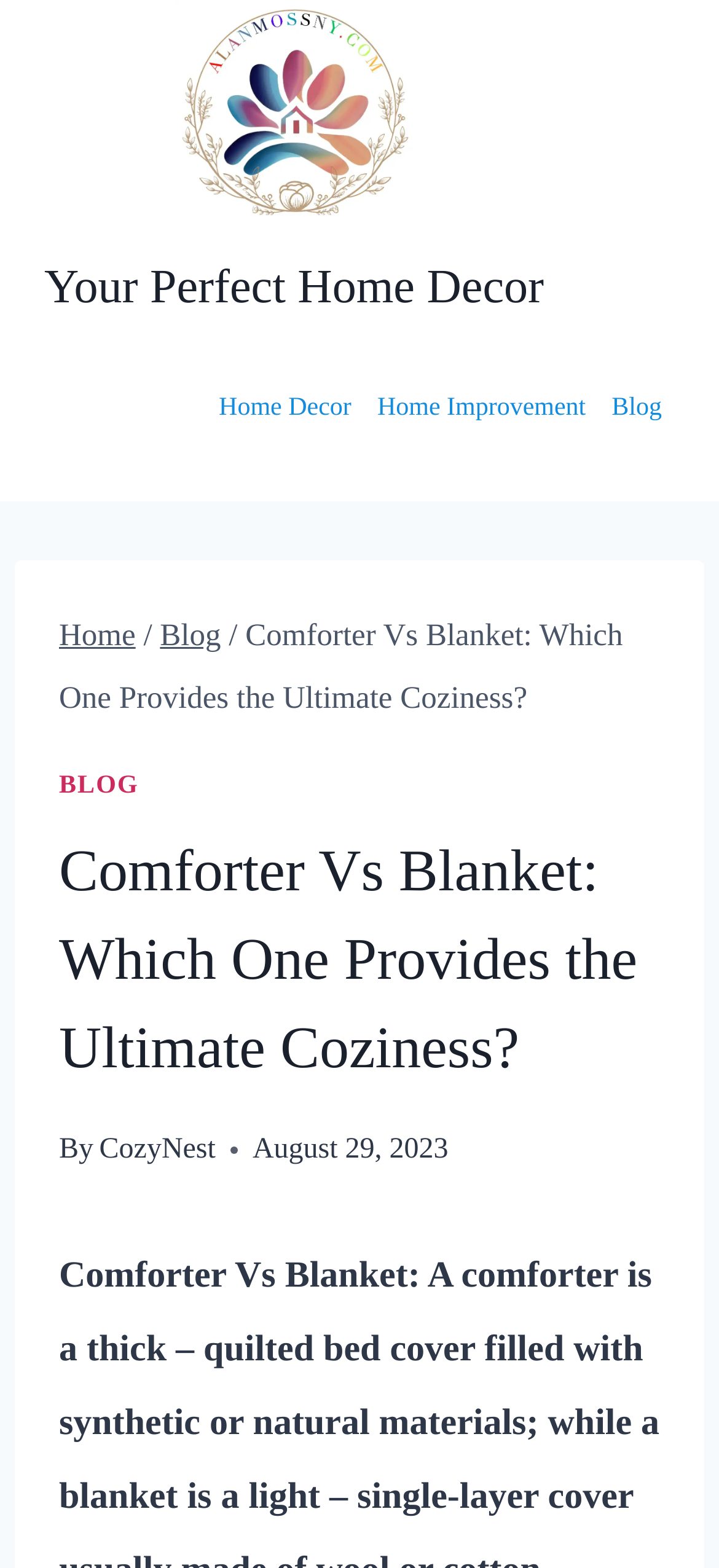Determine the bounding box coordinates of the region I should click to achieve the following instruction: "go to home decor page". Ensure the bounding box coordinates are four float numbers between 0 and 1, i.e., [left, top, right, bottom].

[0.286, 0.228, 0.507, 0.293]